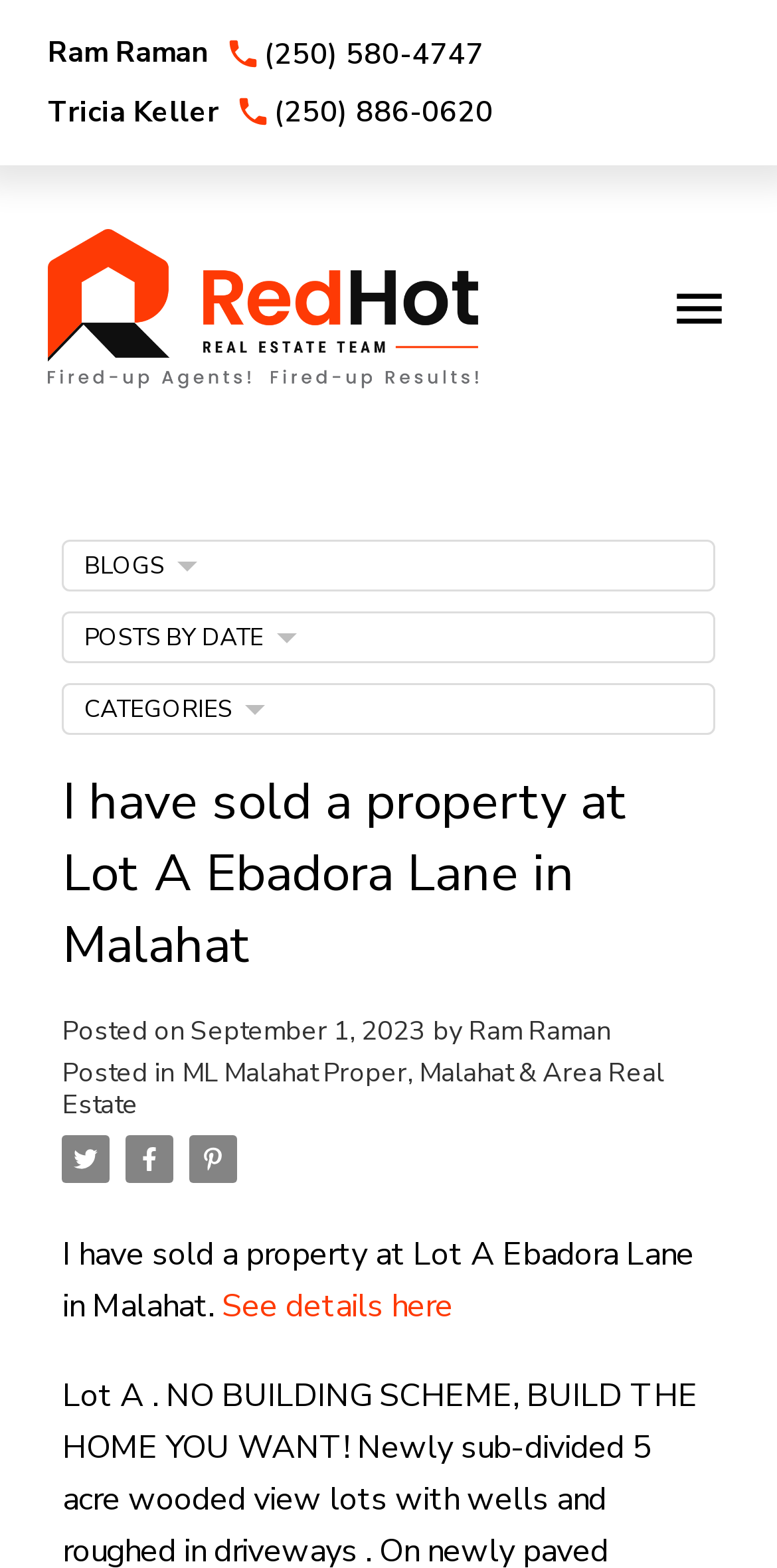Determine the bounding box for the UI element as described: "See details here". The coordinates should be represented as four float numbers between 0 and 1, formatted as [left, top, right, bottom].

[0.285, 0.82, 0.583, 0.847]